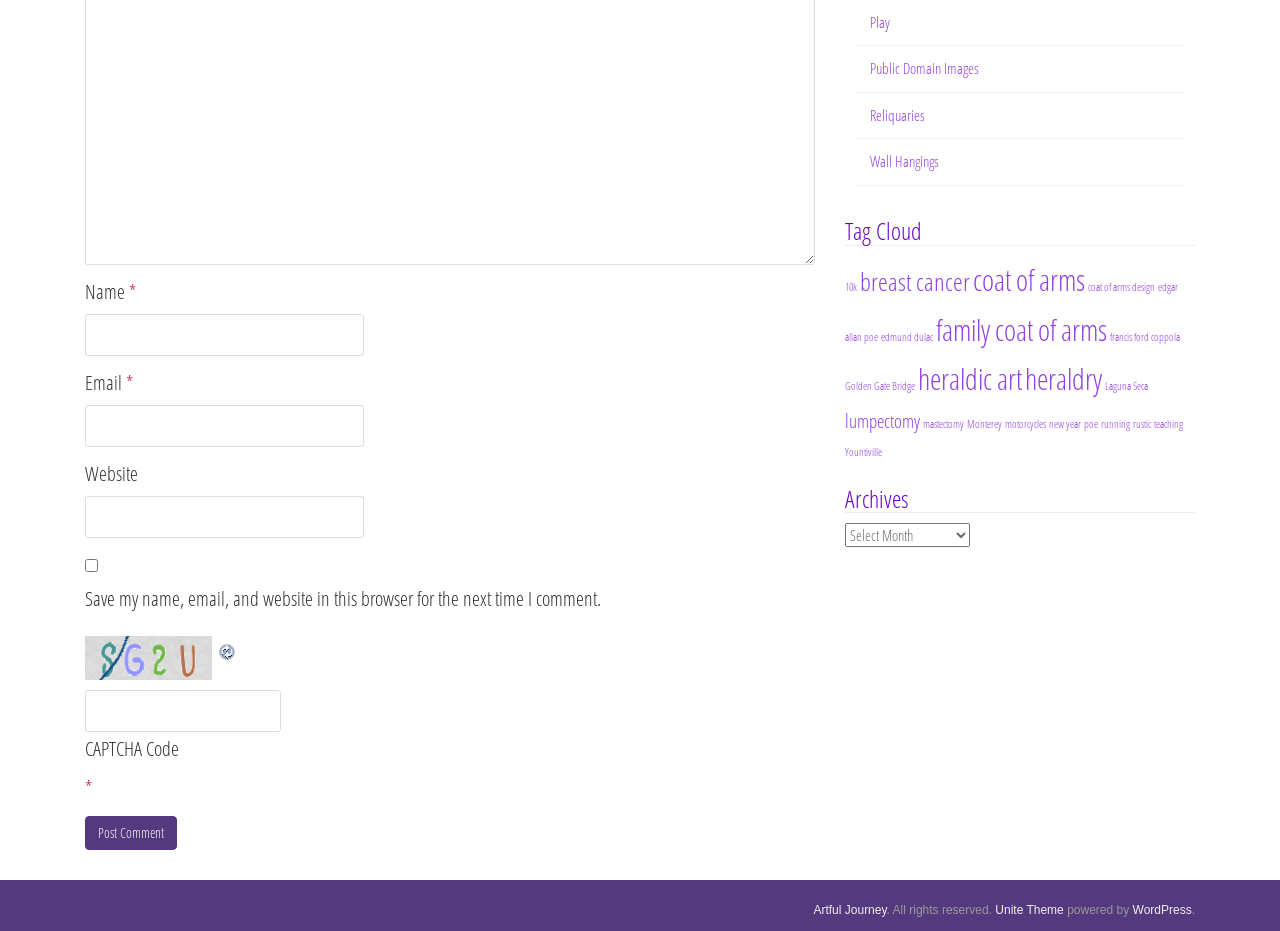Identify the bounding box coordinates of the clickable region necessary to fulfill the following instruction: "Click the link to Public Domain Images". The bounding box coordinates should be four float numbers between 0 and 1, i.e., [left, top, right, bottom].

[0.68, 0.063, 0.765, 0.084]